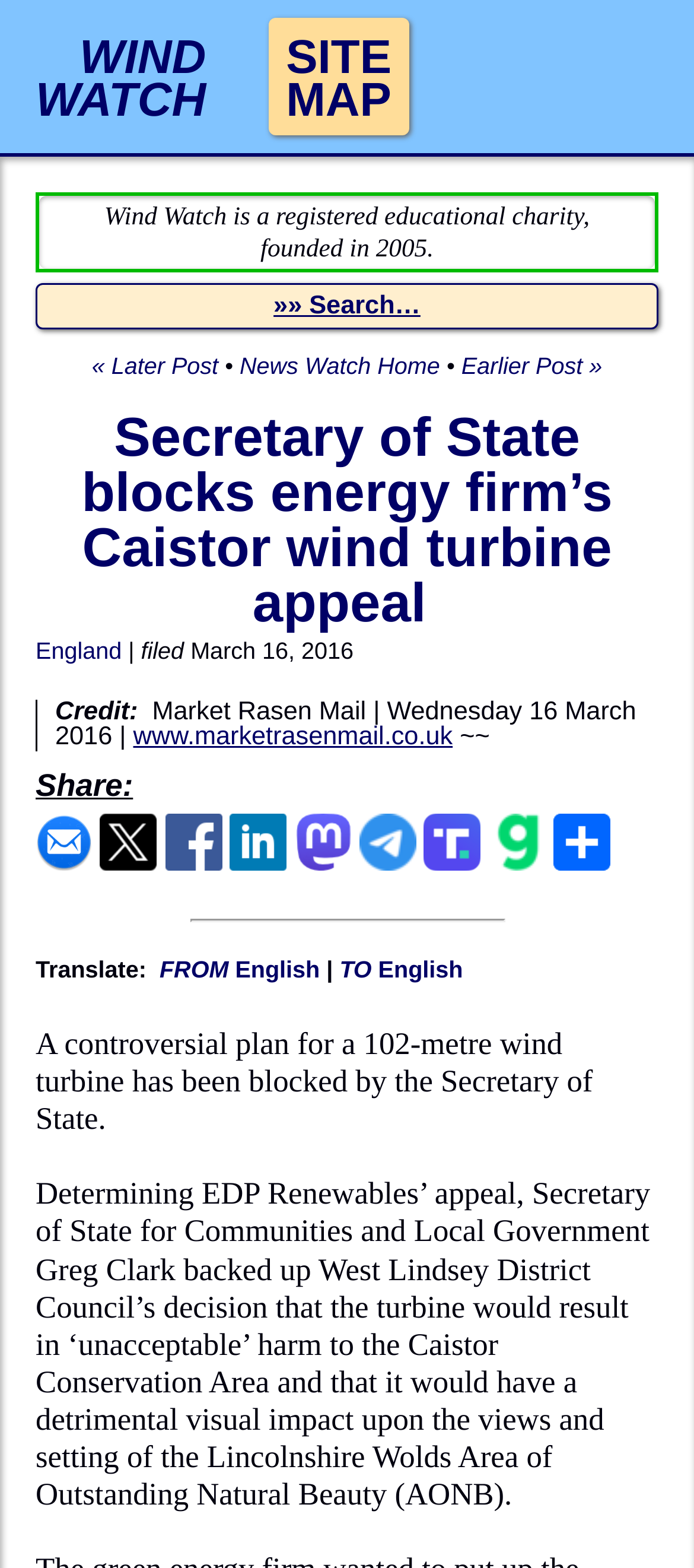What is the height of the wind turbine mentioned?
Using the image, provide a concise answer in one word or a short phrase.

102-metre